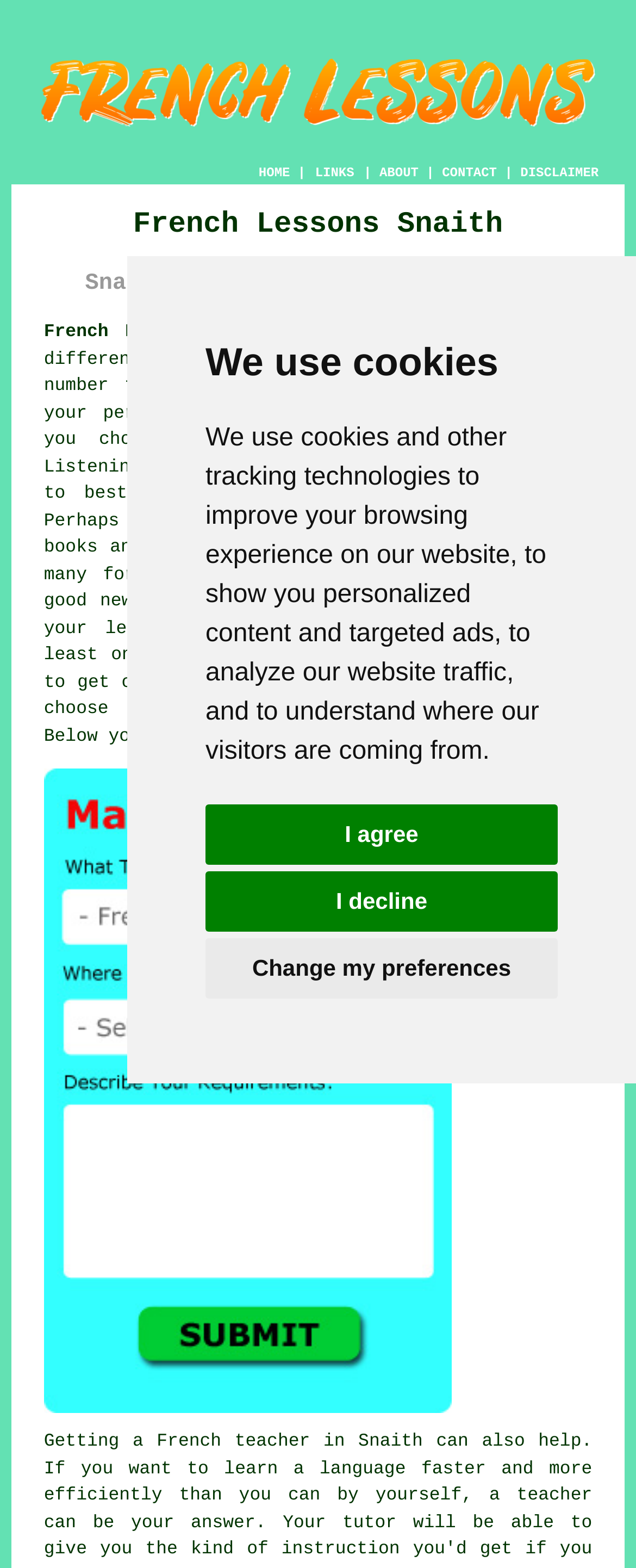Identify the bounding box coordinates of the region that needs to be clicked to carry out this instruction: "contact us". Provide these coordinates as four float numbers ranging from 0 to 1, i.e., [left, top, right, bottom].

[0.695, 0.106, 0.781, 0.115]